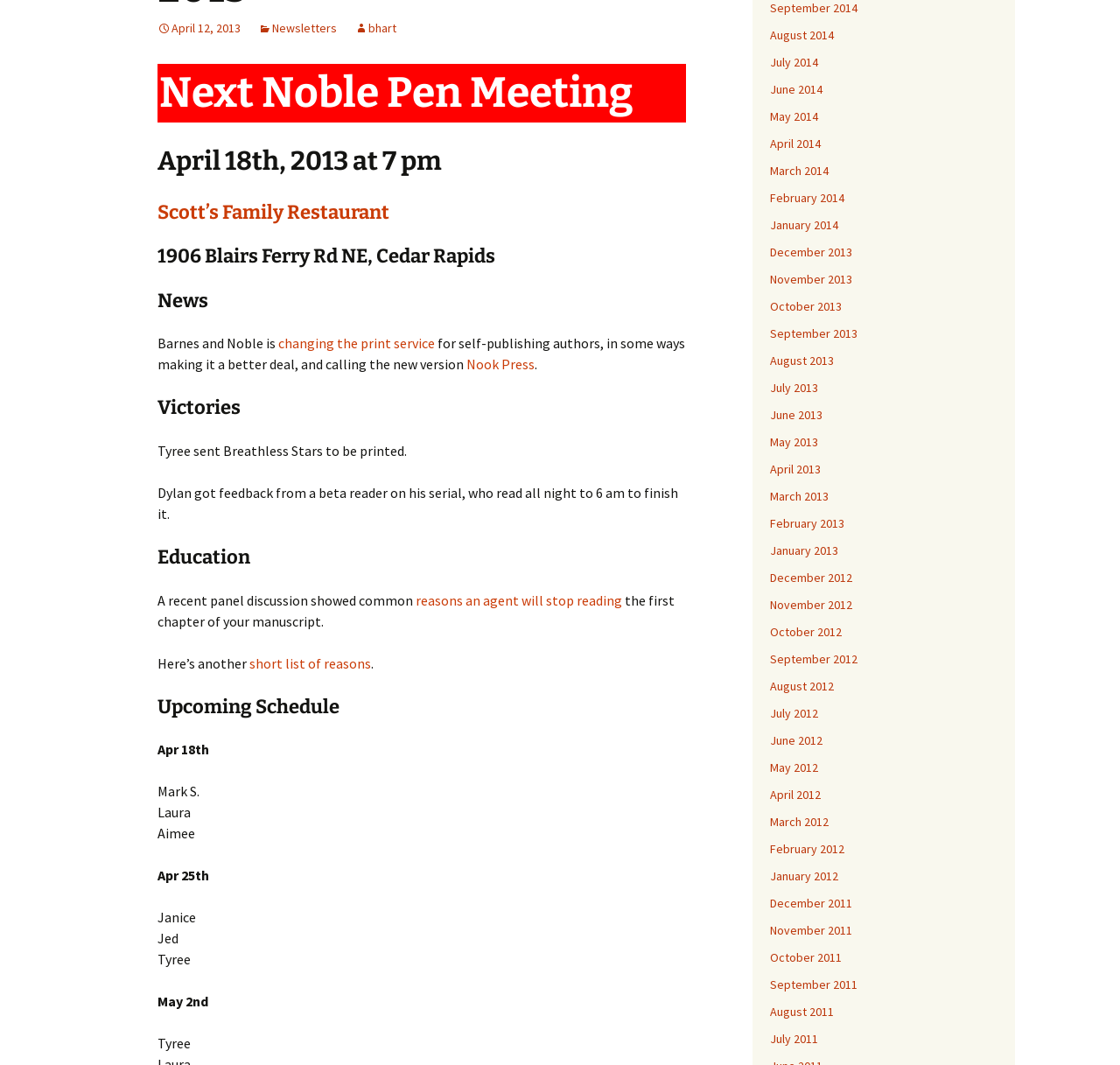Please identify the bounding box coordinates of the clickable element to fulfill the following instruction: "Learn more about Nook Press". The coordinates should be four float numbers between 0 and 1, i.e., [left, top, right, bottom].

[0.416, 0.334, 0.477, 0.35]